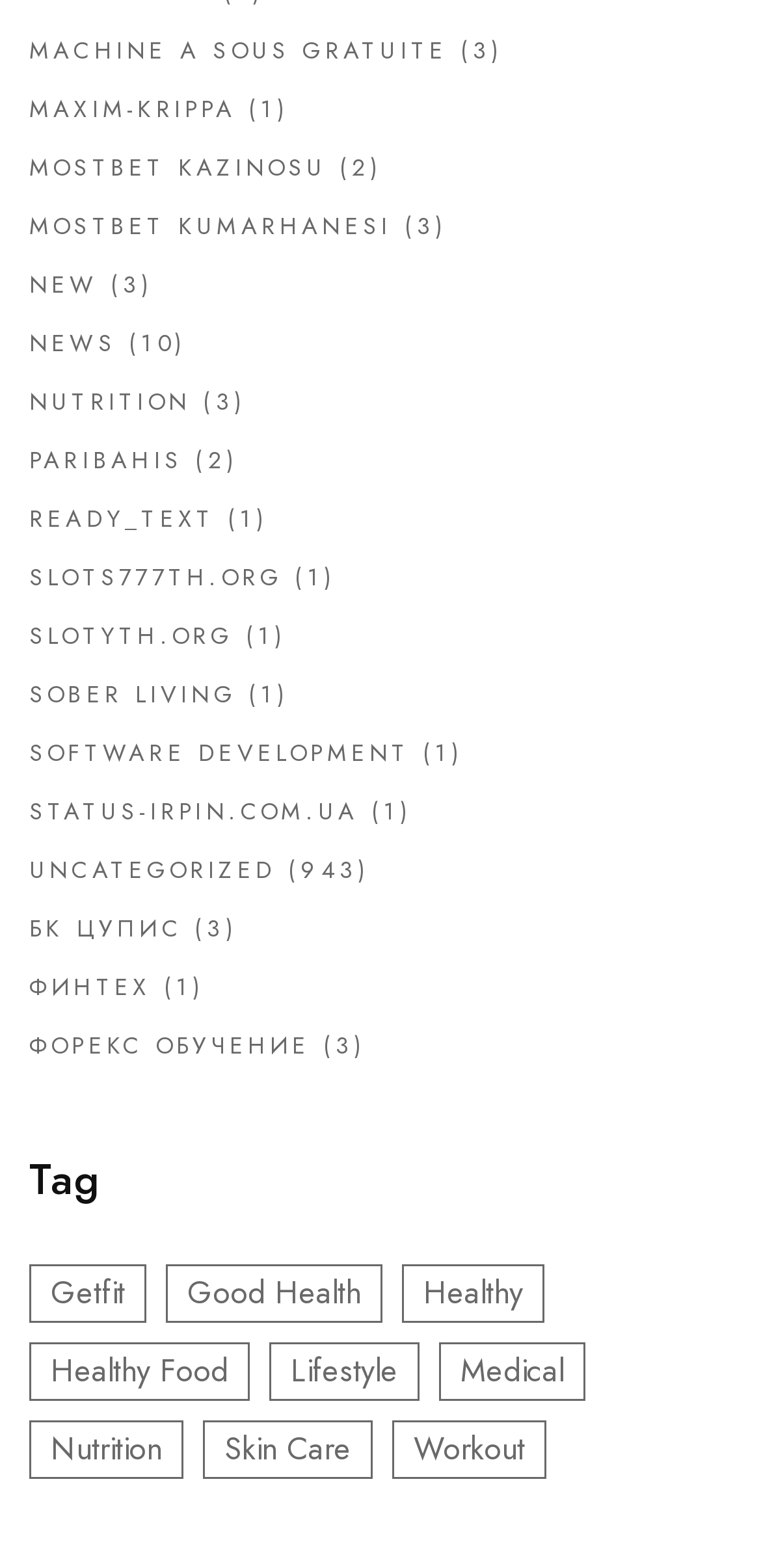Specify the bounding box coordinates of the area to click in order to execute this command: 'Click on MACHINE A SOUS GRATUITE'. The coordinates should consist of four float numbers ranging from 0 to 1, and should be formatted as [left, top, right, bottom].

[0.038, 0.022, 0.588, 0.044]